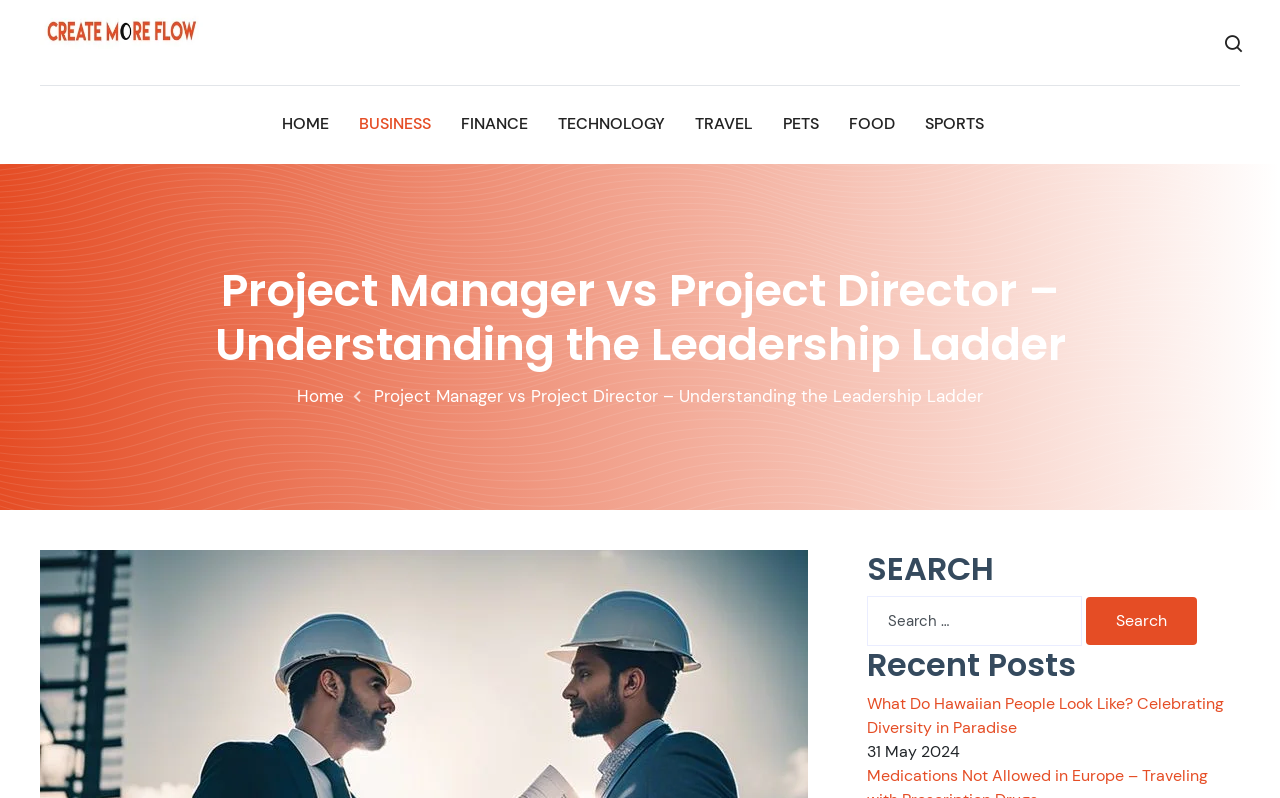What is the category of the post 'What Do Hawaiian People Look Like?' Please answer the question using a single word or phrase based on the image.

Travel